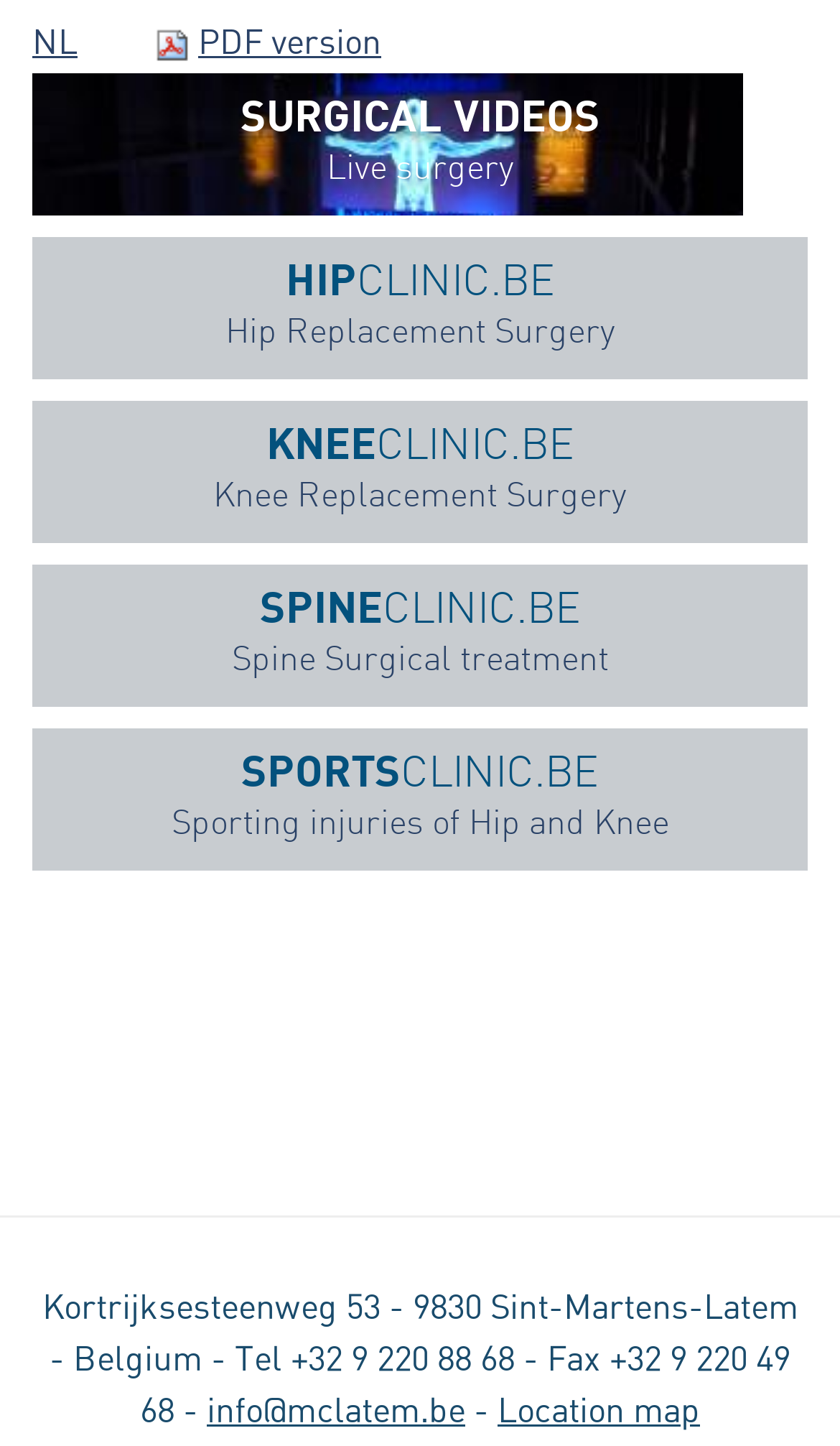Could you indicate the bounding box coordinates of the region to click in order to complete this instruction: "Click on Medicom Nurse Call".

None